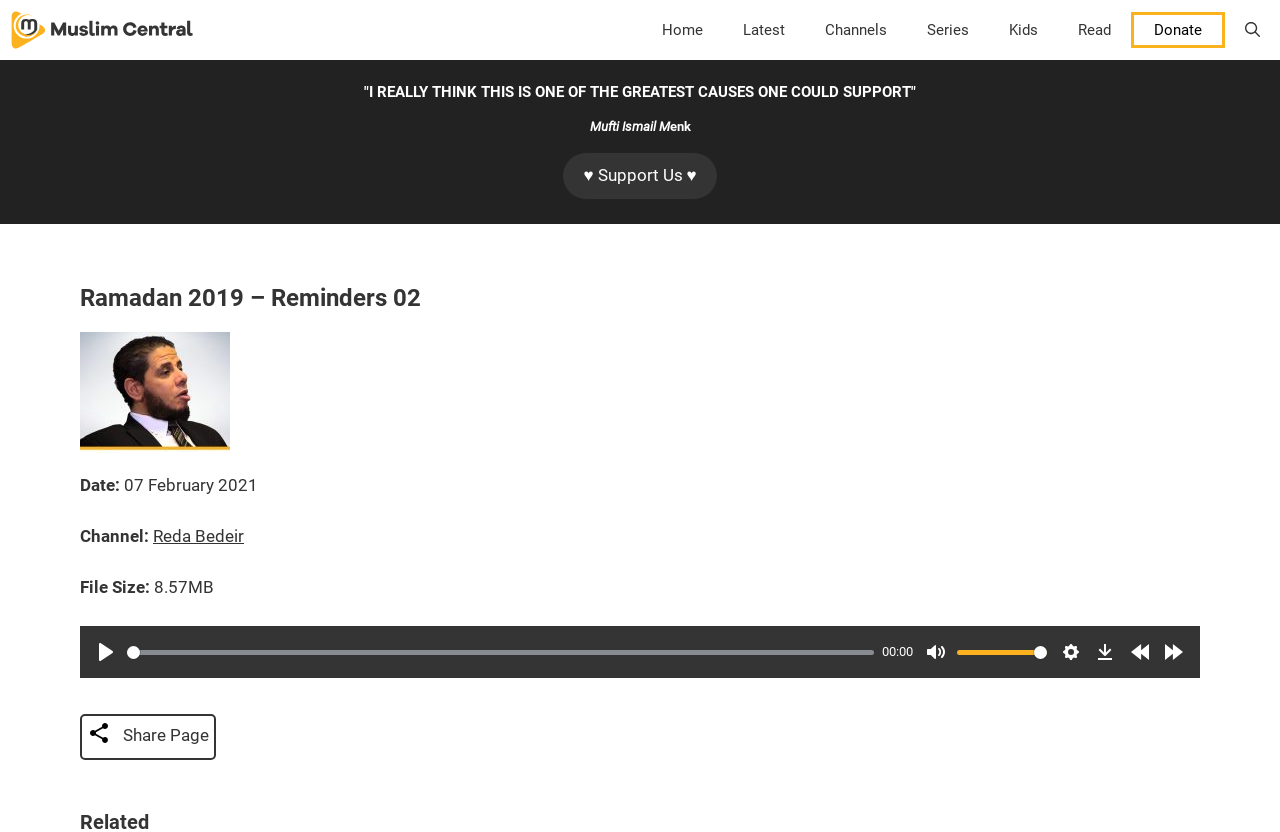Show the bounding box coordinates of the element that should be clicked to complete the task: "Read about University today".

None